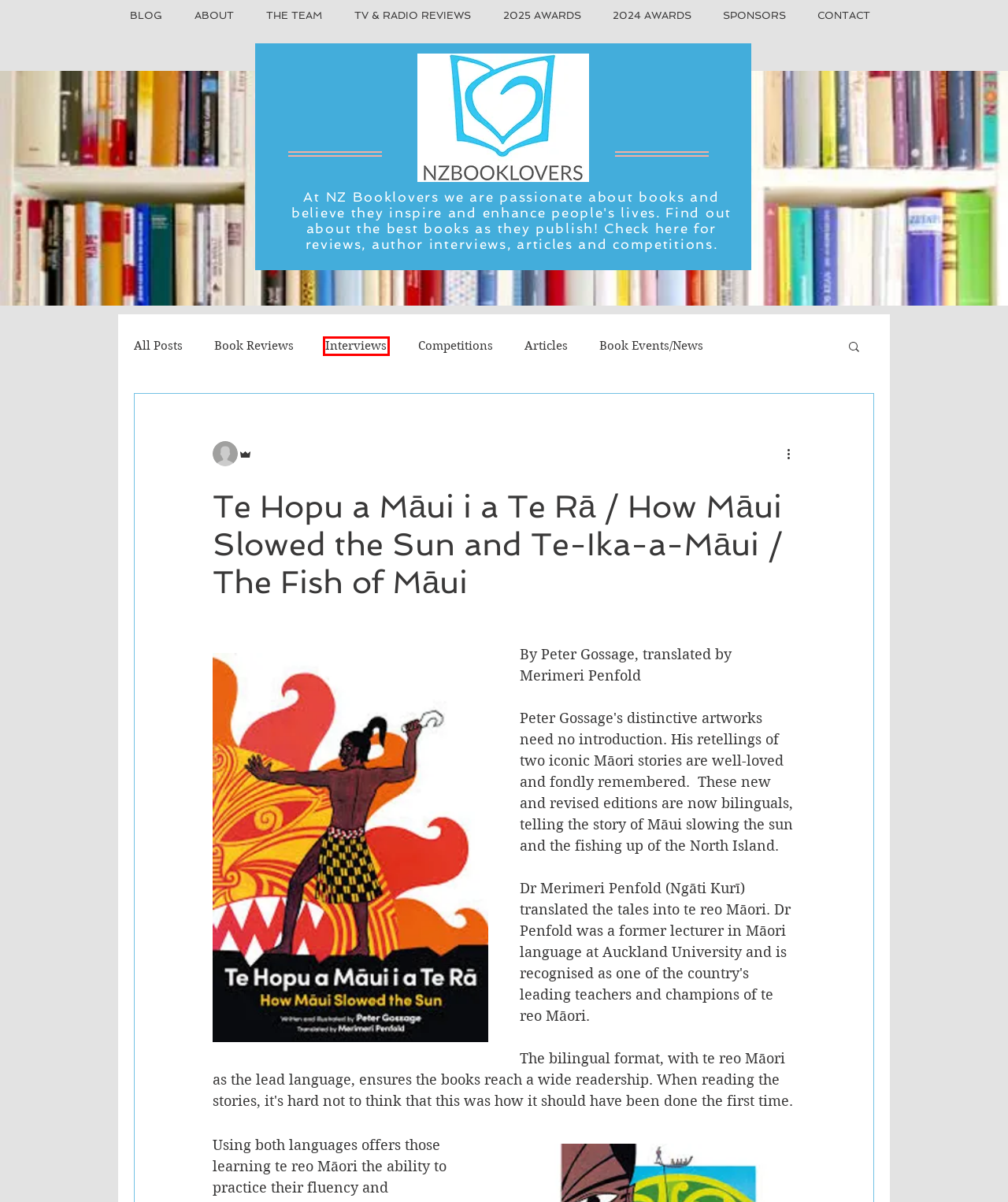Given a screenshot of a webpage with a red bounding box around a UI element, please identify the most appropriate webpage description that matches the new webpage after you click on the element. Here are the candidates:
A. Fiction - General
B. Fiction - Sci Fi/Fantasy
C. Interviews
D. TV & RADIO REVIEWS | nzbooklovers
E. 2024 AWARDS | nzbooklovers
F. Contact | NZ Booklovers
G. Fiction - Crime/Thriller
H. Competitions

C